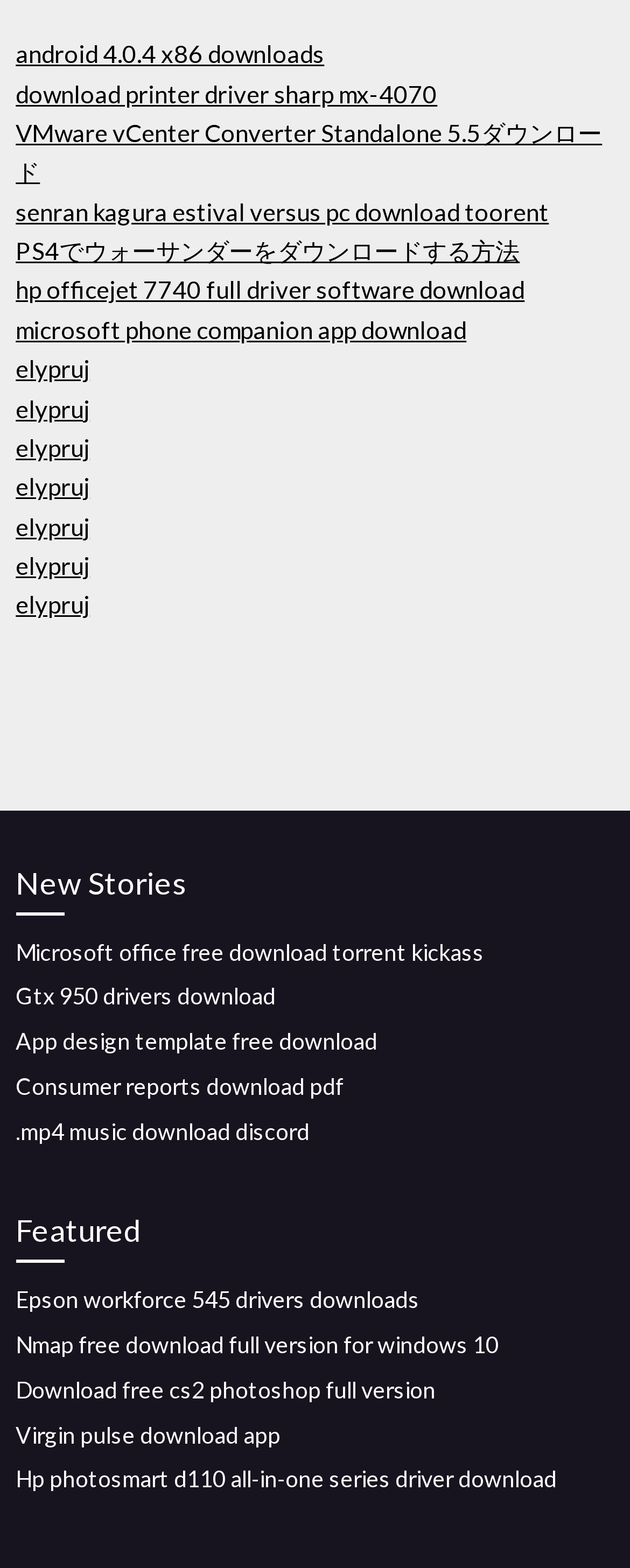Find the bounding box coordinates for the element that must be clicked to complete the instruction: "view featured". The coordinates should be four float numbers between 0 and 1, indicated as [left, top, right, bottom].

[0.025, 0.77, 0.975, 0.806]